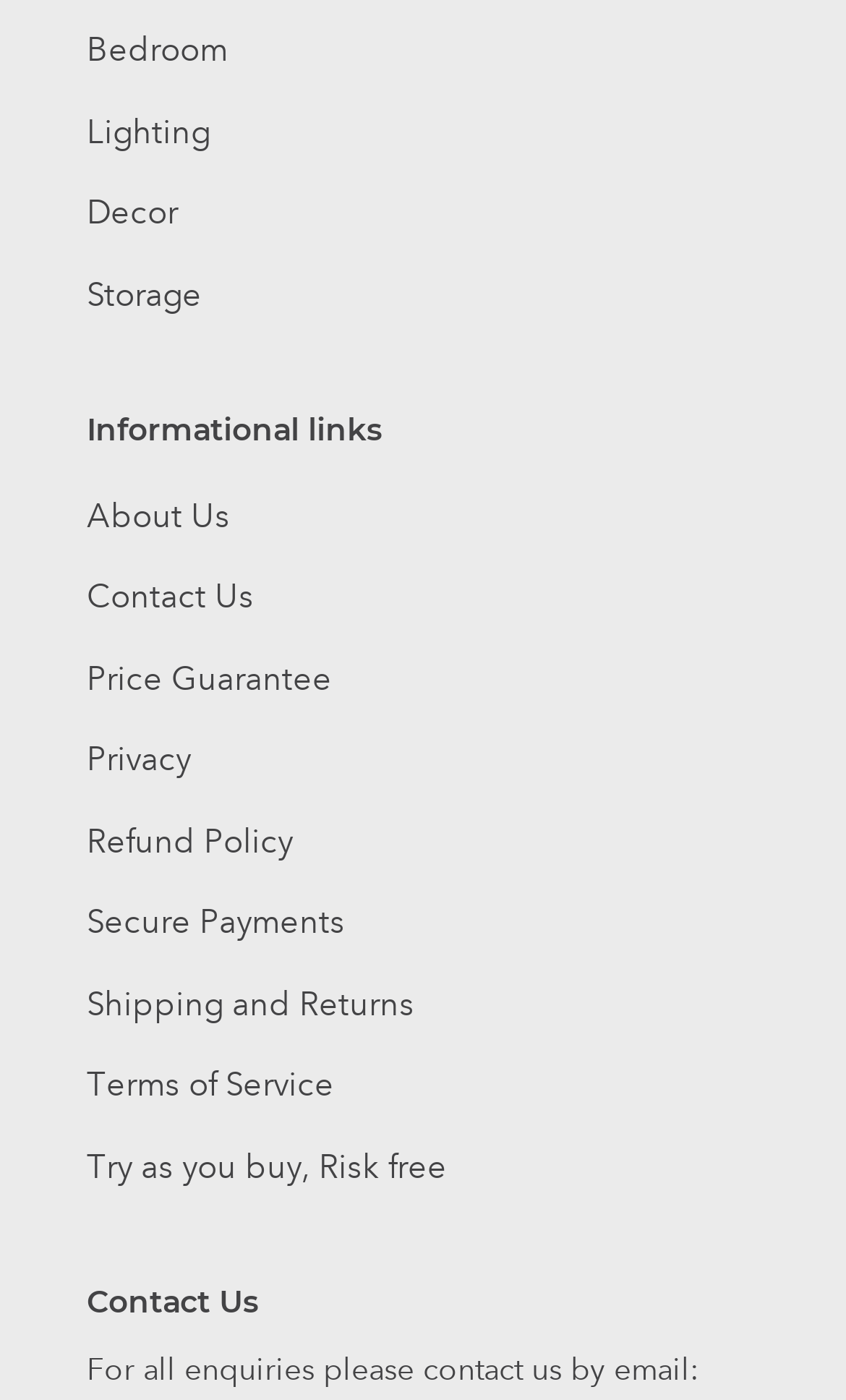What is the website's stance on payment security?
Answer the question using a single word or phrase, according to the image.

Secure Payments